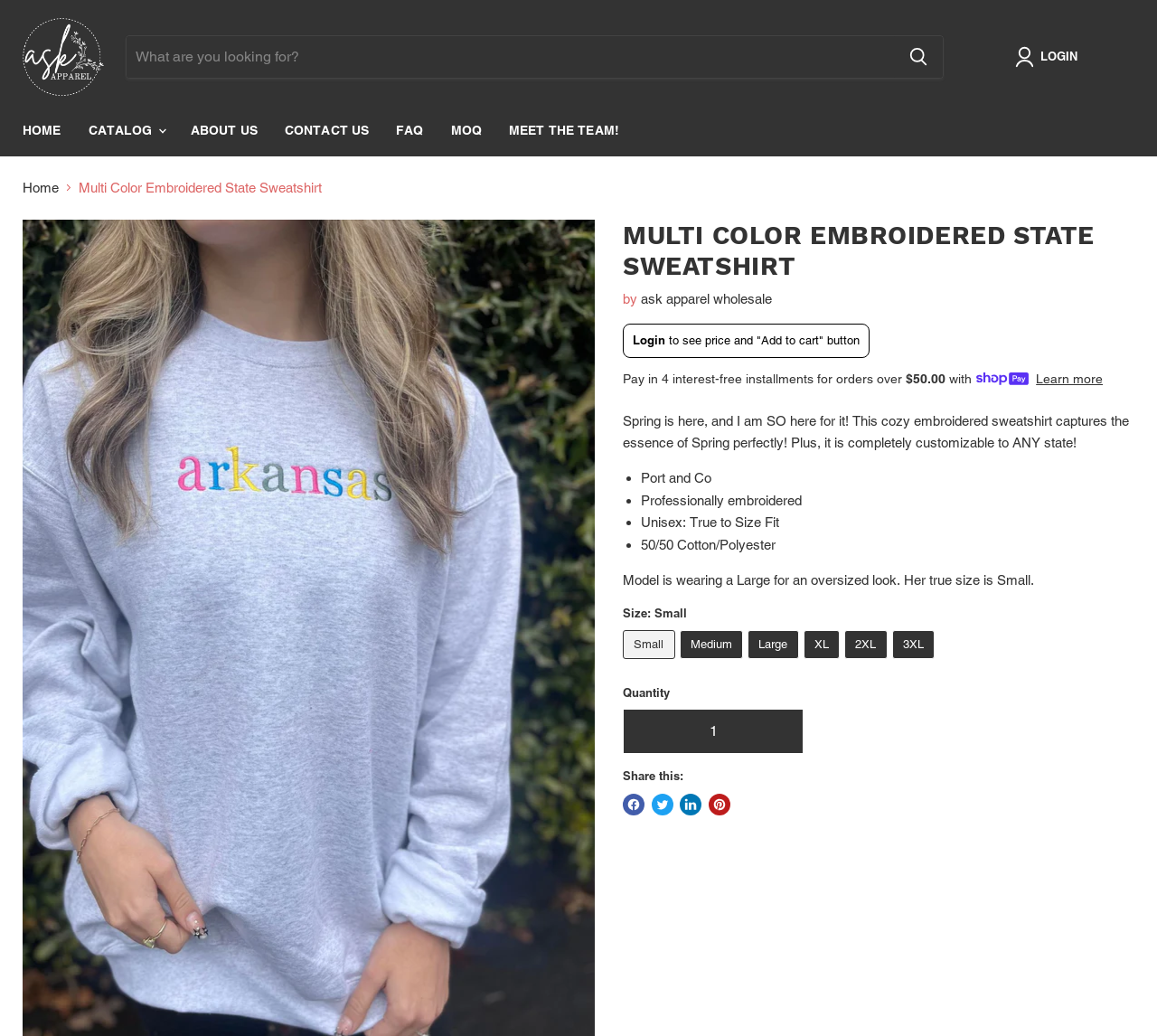Provide the bounding box coordinates for the UI element described in this sentence: "alt="Ask Apparel"". The coordinates should be four float values between 0 and 1, i.e., [left, top, right, bottom].

[0.02, 0.017, 0.09, 0.092]